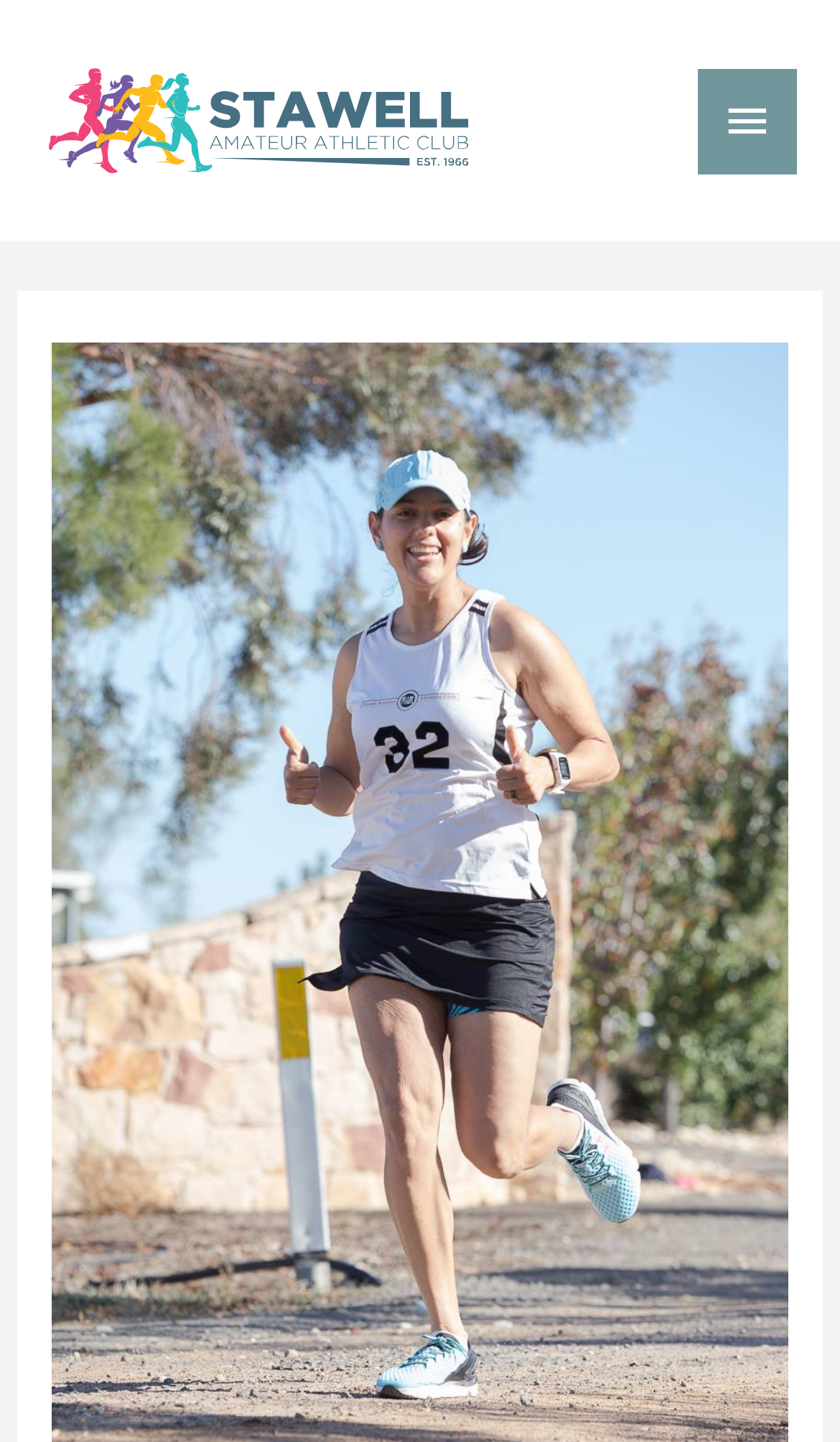Can you locate the main headline on this webpage and provide its text content?

Matilda Waltzes to a Running Beat